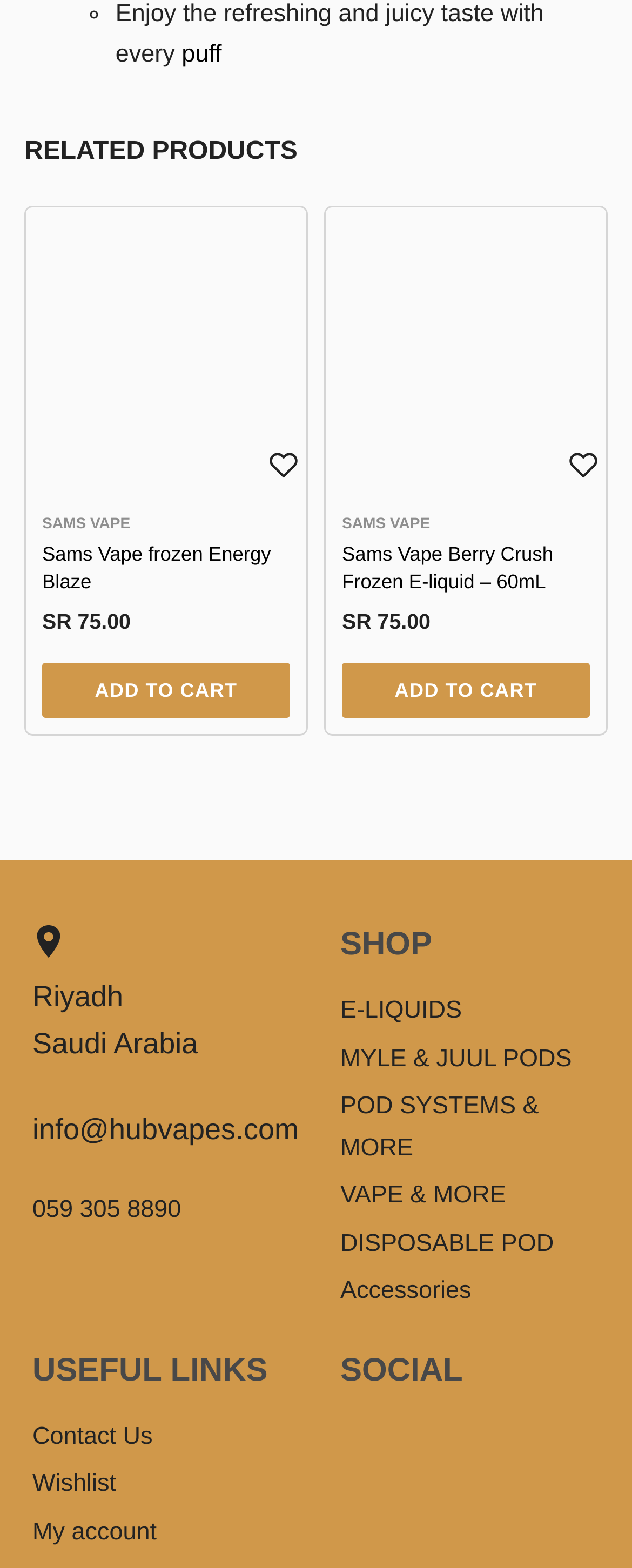Examine the image and give a thorough answer to the following question:
How many products are displayed on this page?

I counted the number of product descriptions on the page, which are 'Sams Vape frozen Energy Blaze' and 'Sams Vape Berry Crush Frozen E-liquid – 60mL'. Therefore, there are 2 products displayed on this page.